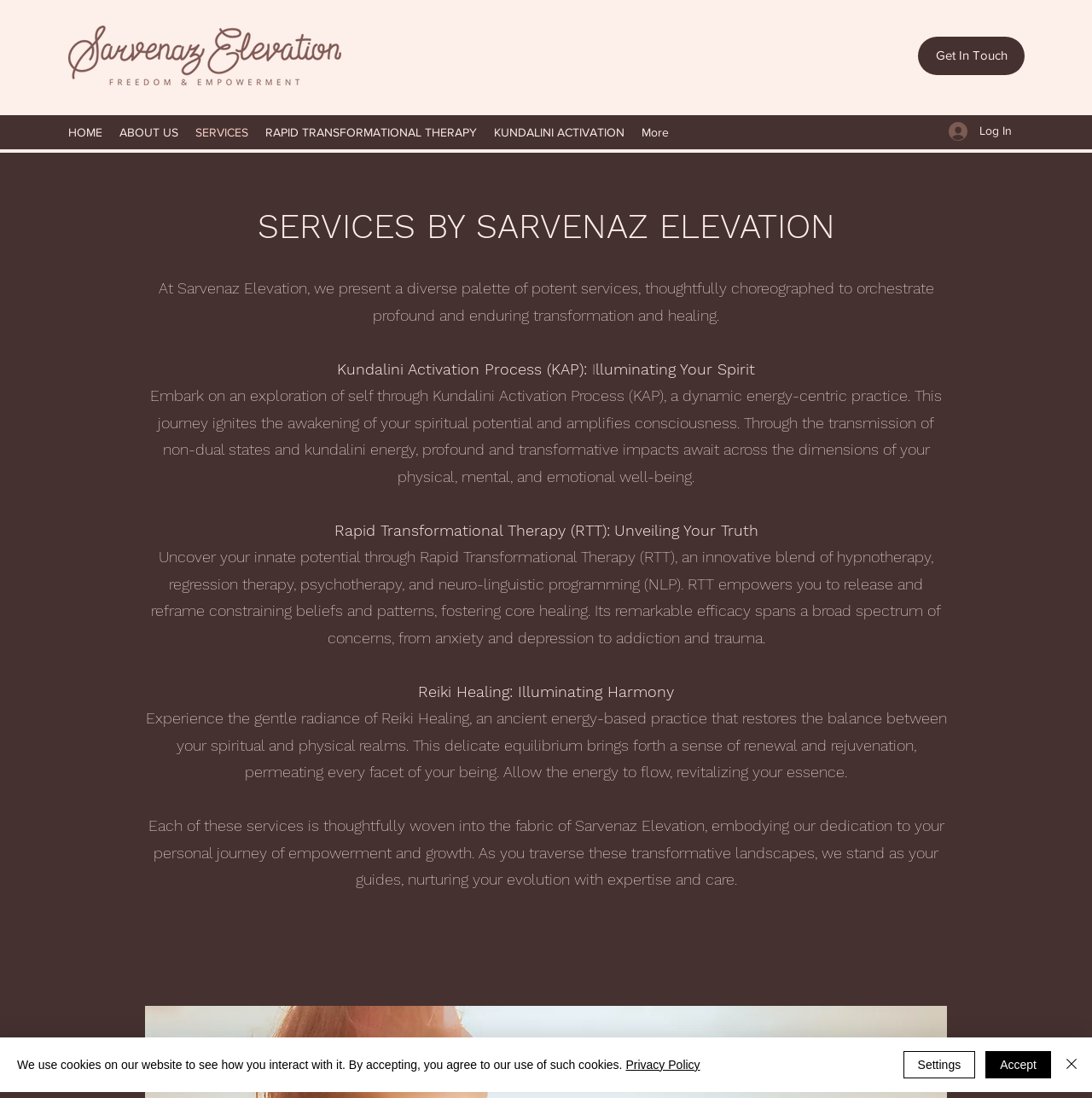Locate the UI element described as follows: "Get In Touch". Return the bounding box coordinates as four float numbers between 0 and 1 in the order [left, top, right, bottom].

[0.841, 0.033, 0.938, 0.068]